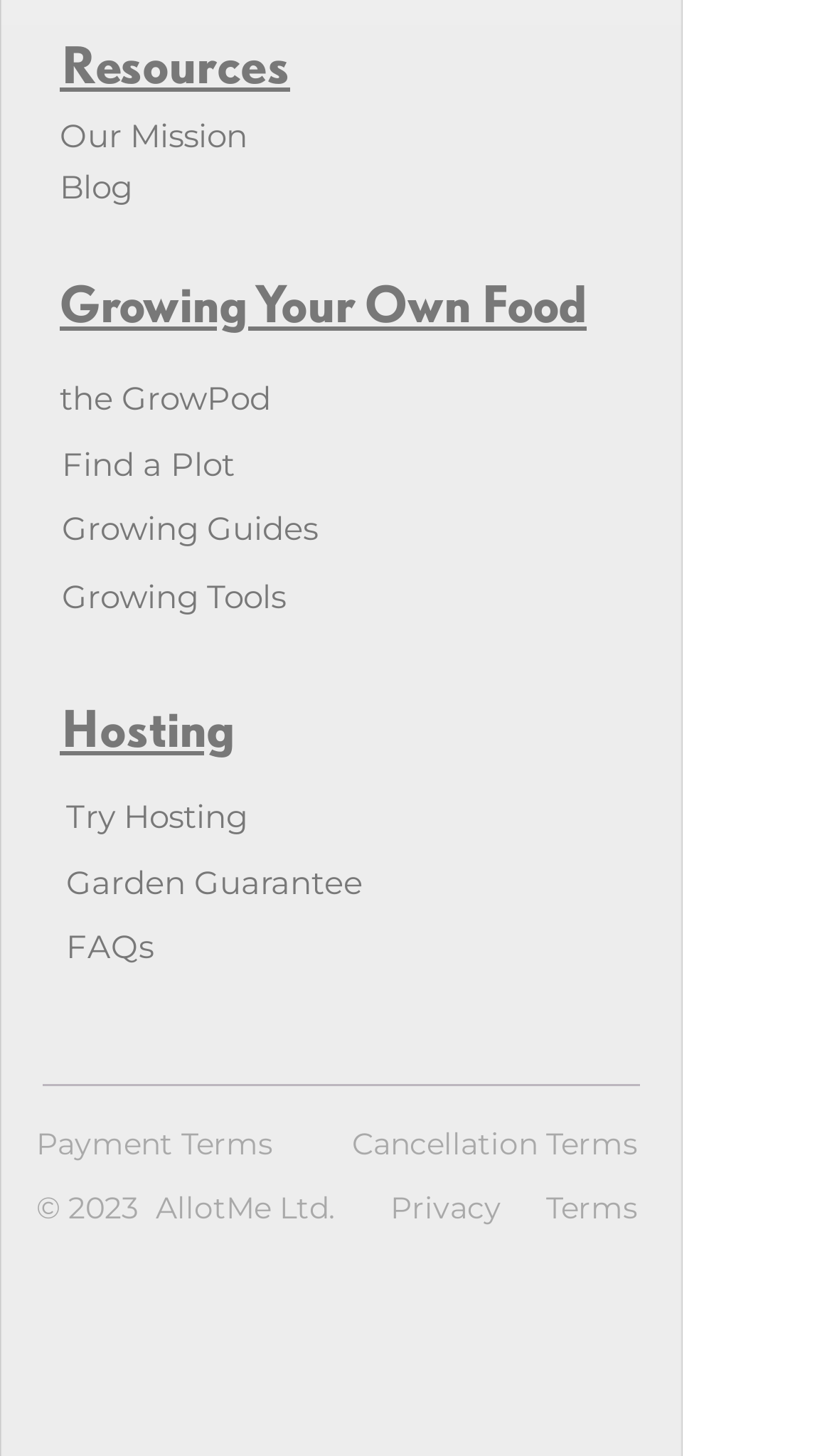What is the purpose of the 'Find a Plot' link?
Based on the image, please offer an in-depth response to the question.

The 'Find a Plot' link is placed under the 'Growing Your Own Food' section, which implies that it is related to finding a plot for growing food. Therefore, the purpose of this link is to help users find a plot for growing their own food.